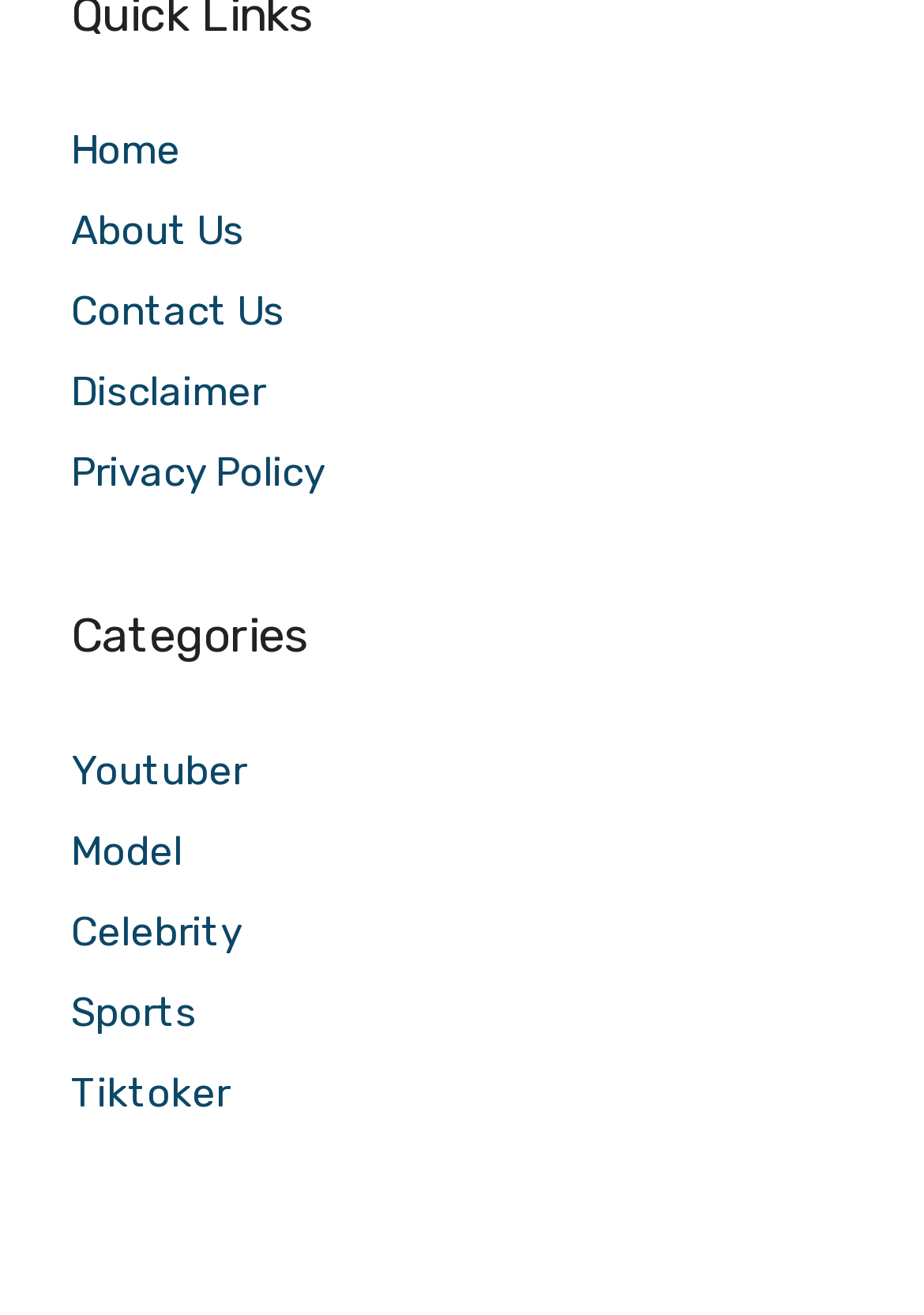Please locate the bounding box coordinates of the element that should be clicked to achieve the given instruction: "view categories".

[0.077, 0.455, 0.923, 0.509]